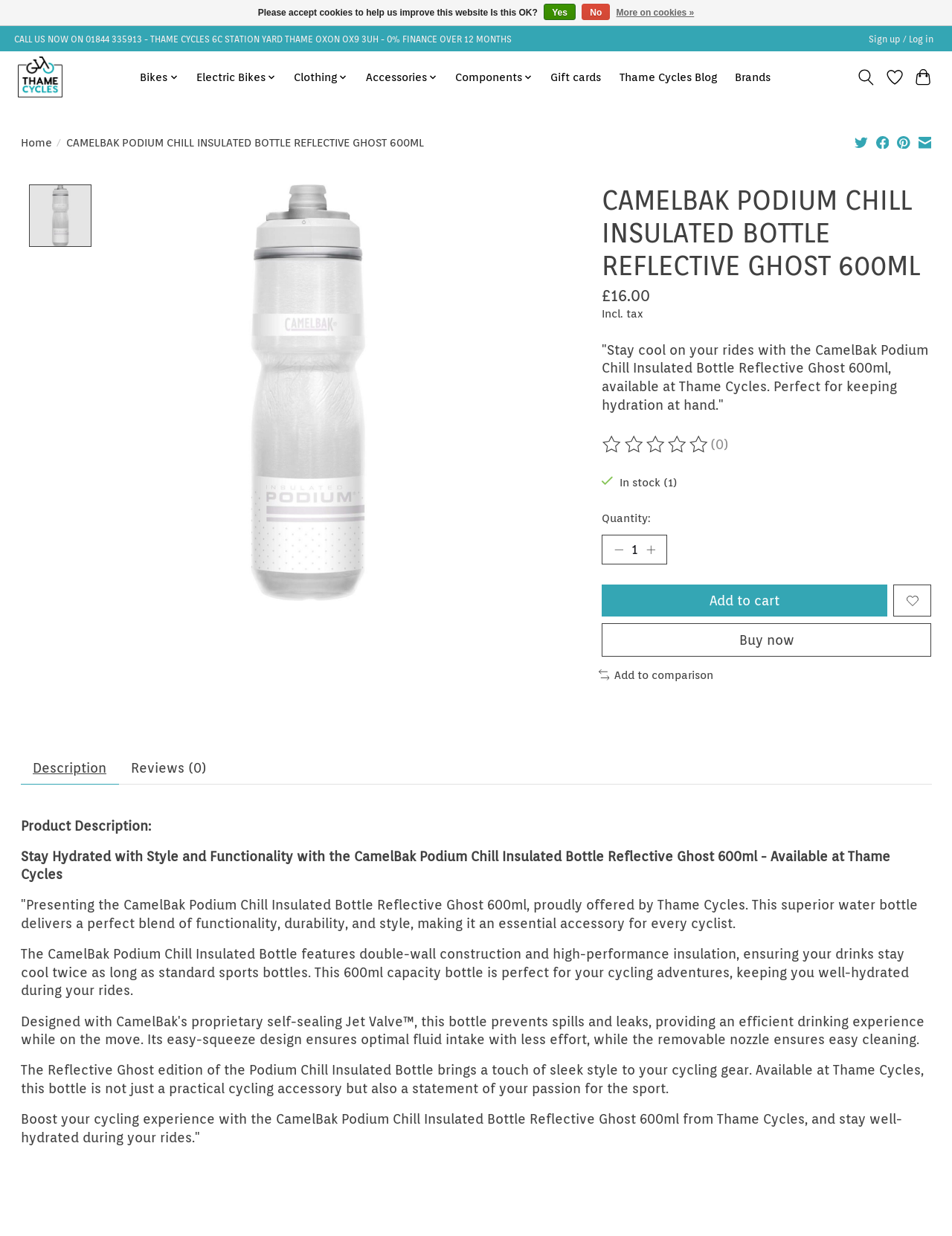Give a one-word or one-phrase response to the question: 
Where can the product be purchased?

Thame Cycles